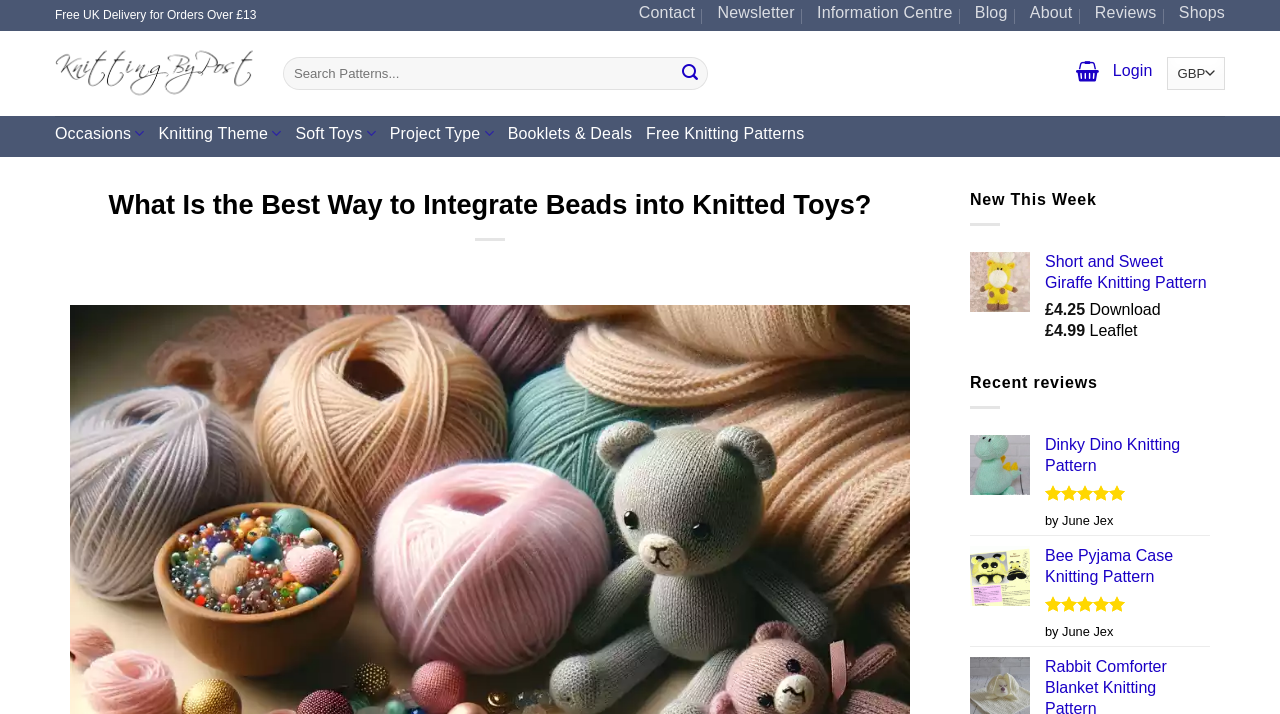Could you determine the bounding box coordinates of the clickable element to complete the instruction: "Open Instagram"? Provide the coordinates as four float numbers between 0 and 1, i.e., [left, top, right, bottom].

None